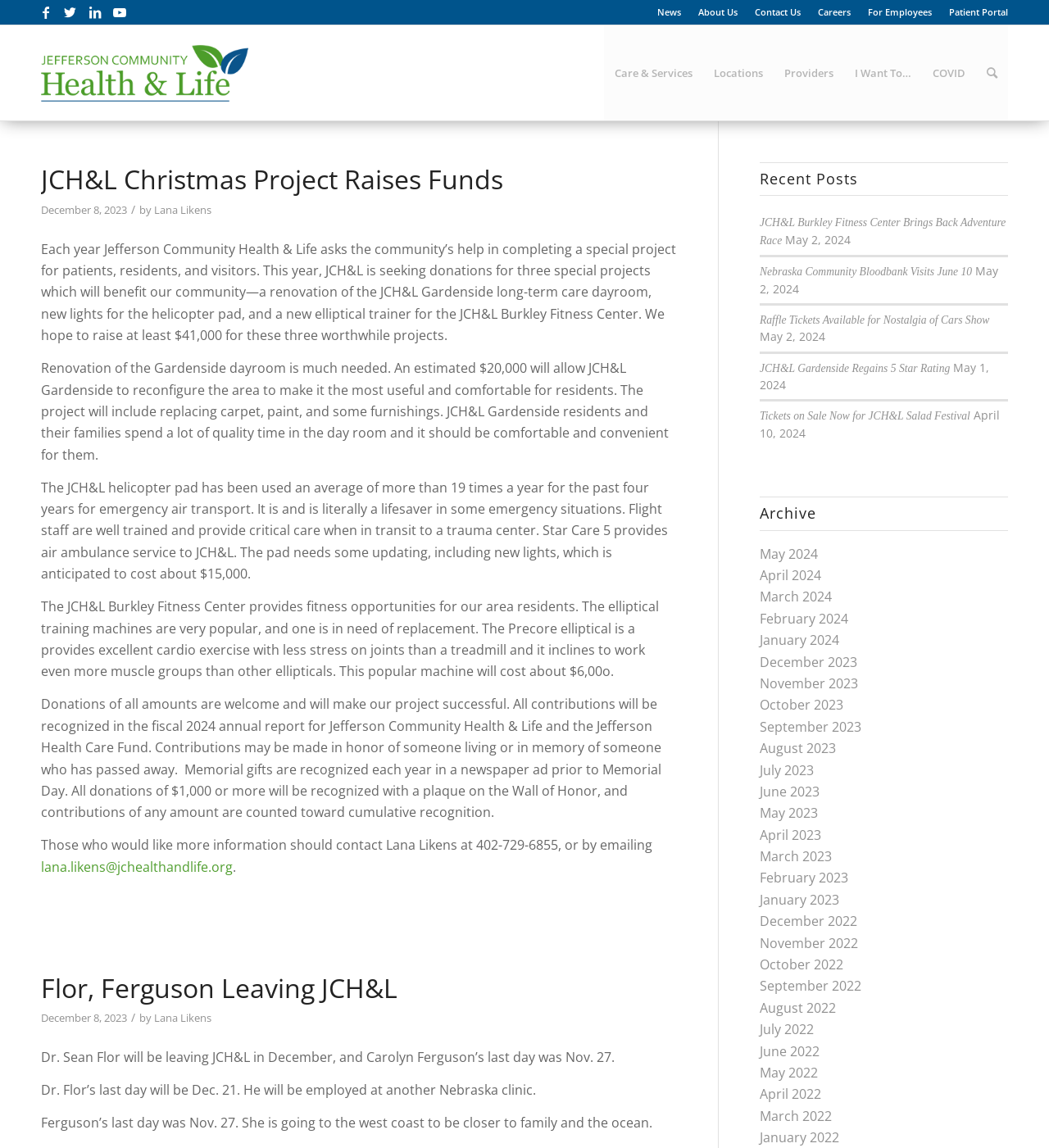Identify the bounding box coordinates for the element that needs to be clicked to fulfill this instruction: "Check the Recent Posts section". Provide the coordinates in the format of four float numbers between 0 and 1: [left, top, right, bottom].

[0.724, 0.141, 0.961, 0.171]